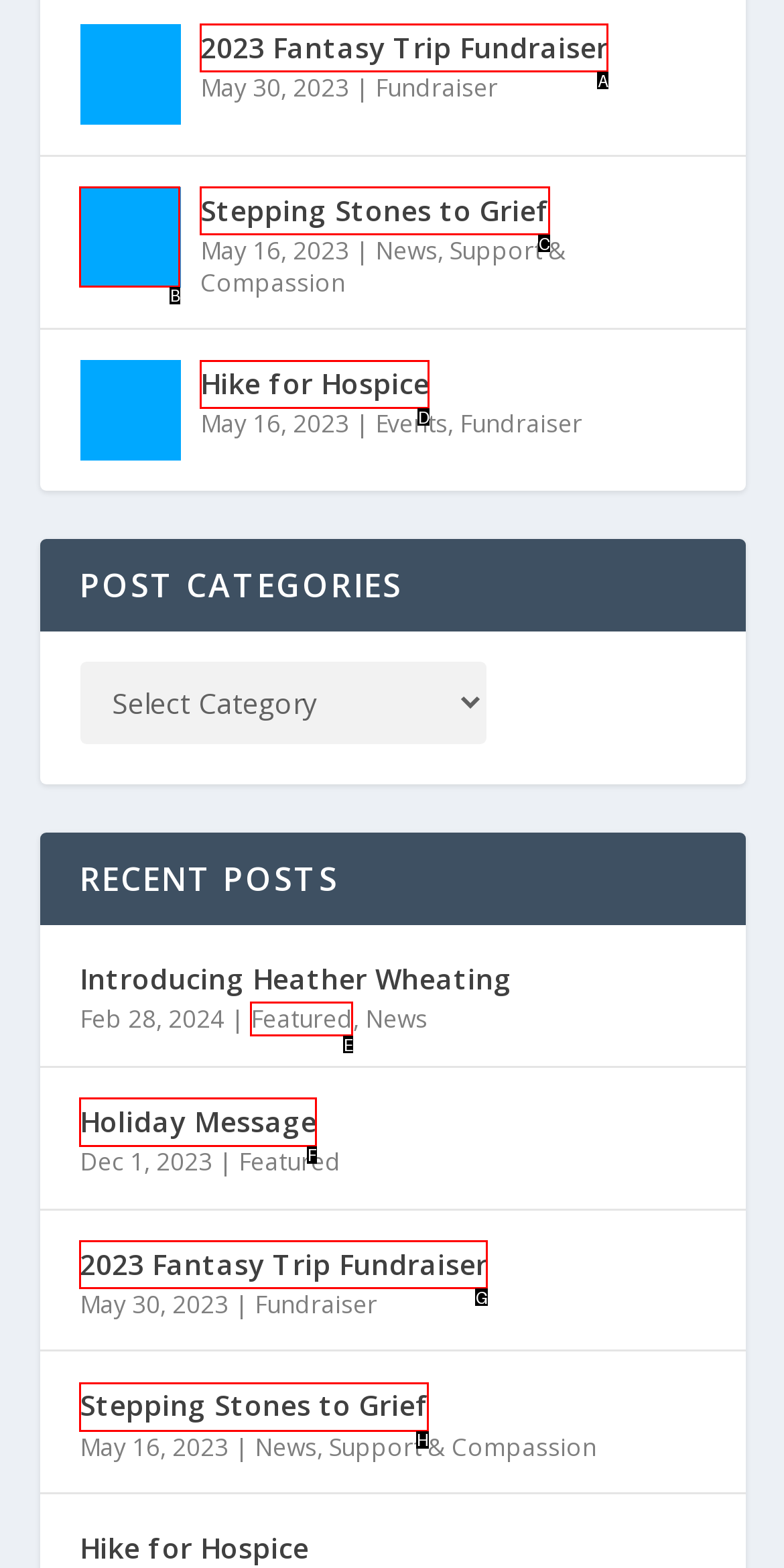For the task: Explore the Stepping Stones to Grief link, identify the HTML element to click.
Provide the letter corresponding to the right choice from the given options.

H